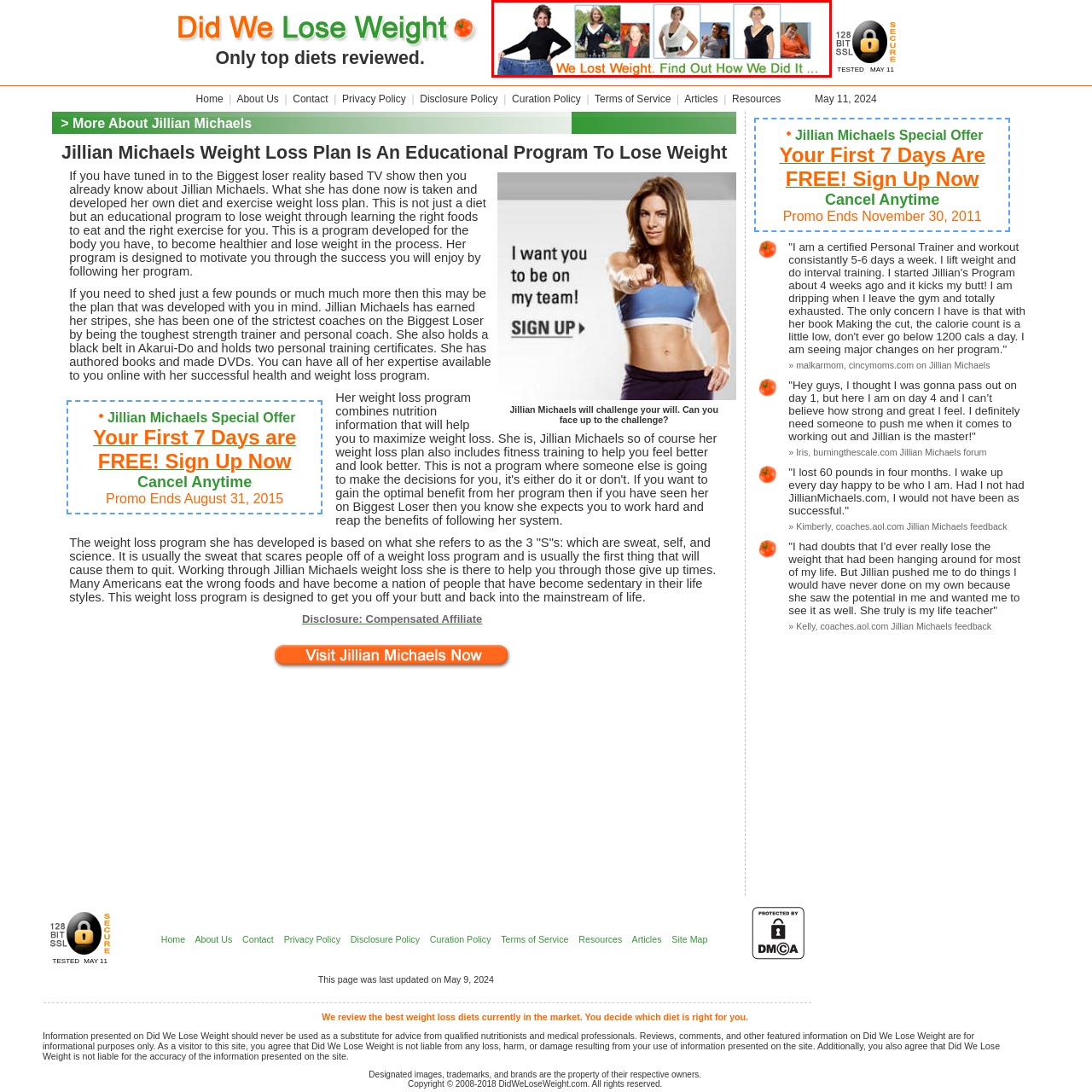What is the theme emphasized by the multiple smaller images?
Observe the image highlighted by the red bounding box and answer the question comprehensively.

The multiple smaller images of different individuals showcasing their own transformations emphasize the collective journey towards achieving health and fitness goals, highlighting the importance of community support in weight loss efforts.